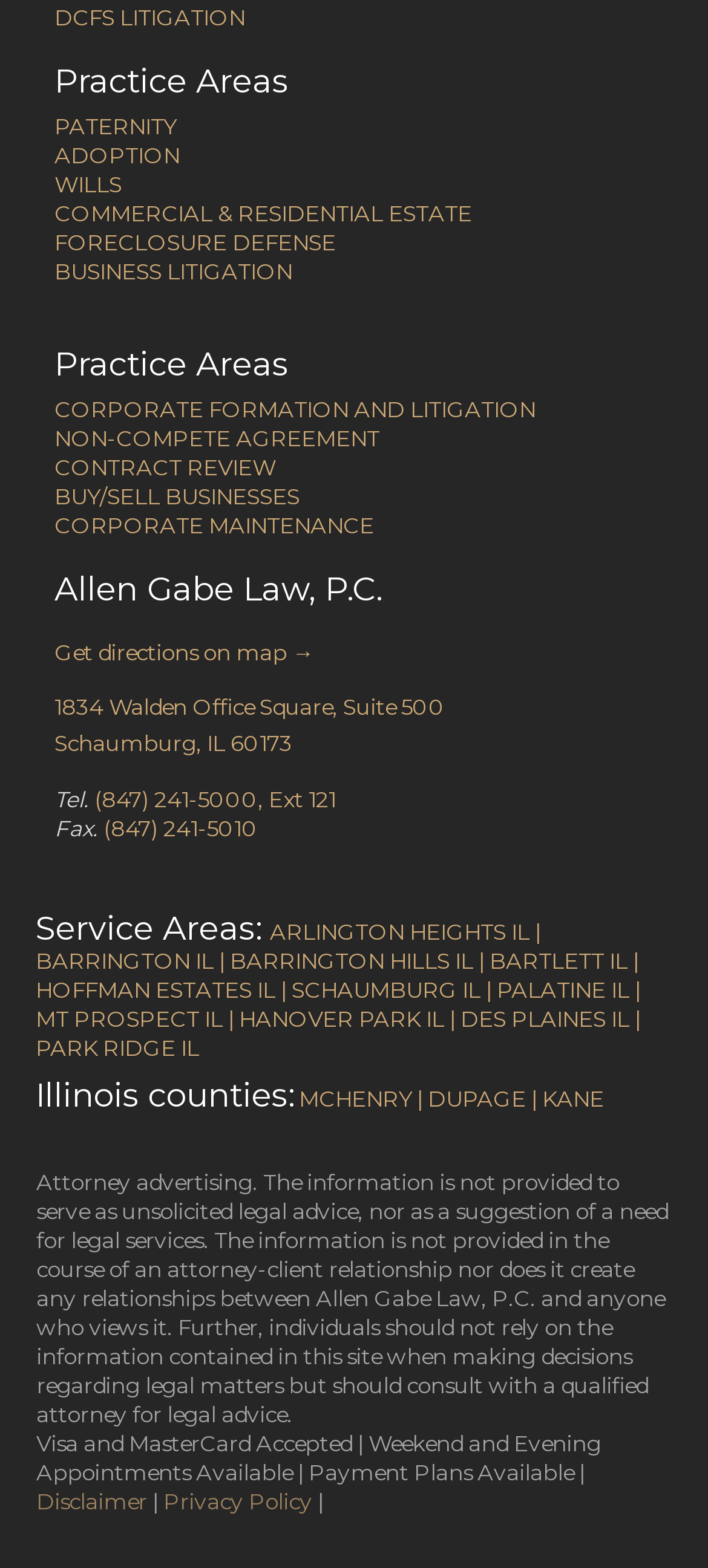Provide a single word or phrase answer to the question: 
What is the address of the law firm?

1834 Walden Office Square, Suite 500 Schaumburg, IL 60173